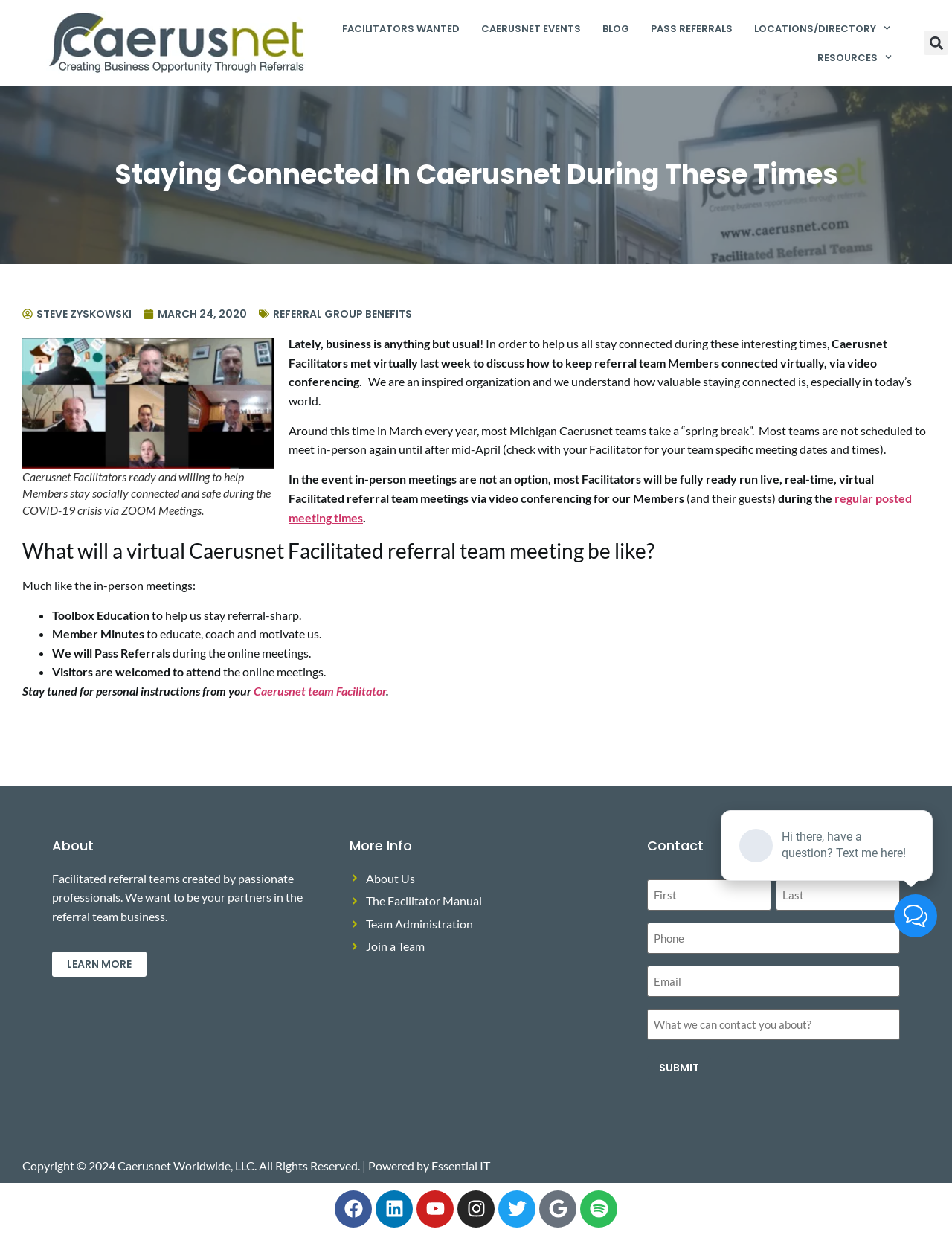Specify the bounding box coordinates of the area to click in order to follow the given instruction: "Click the 'FIND OUT MORE' link under 'Freight Management Software'."

None